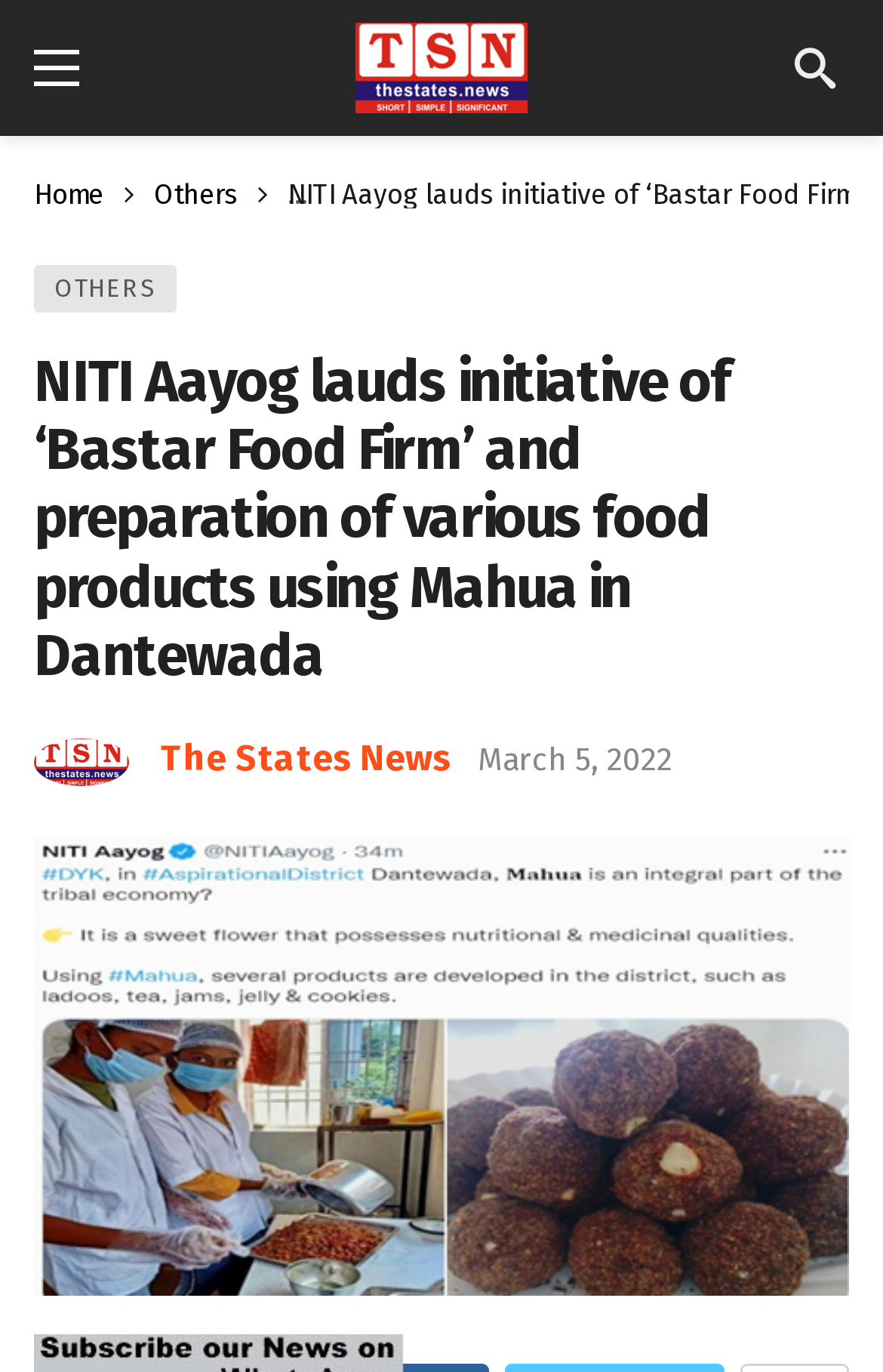How many navigation links are in the breadcrumbs section?
Refer to the image and answer the question using a single word or phrase.

2